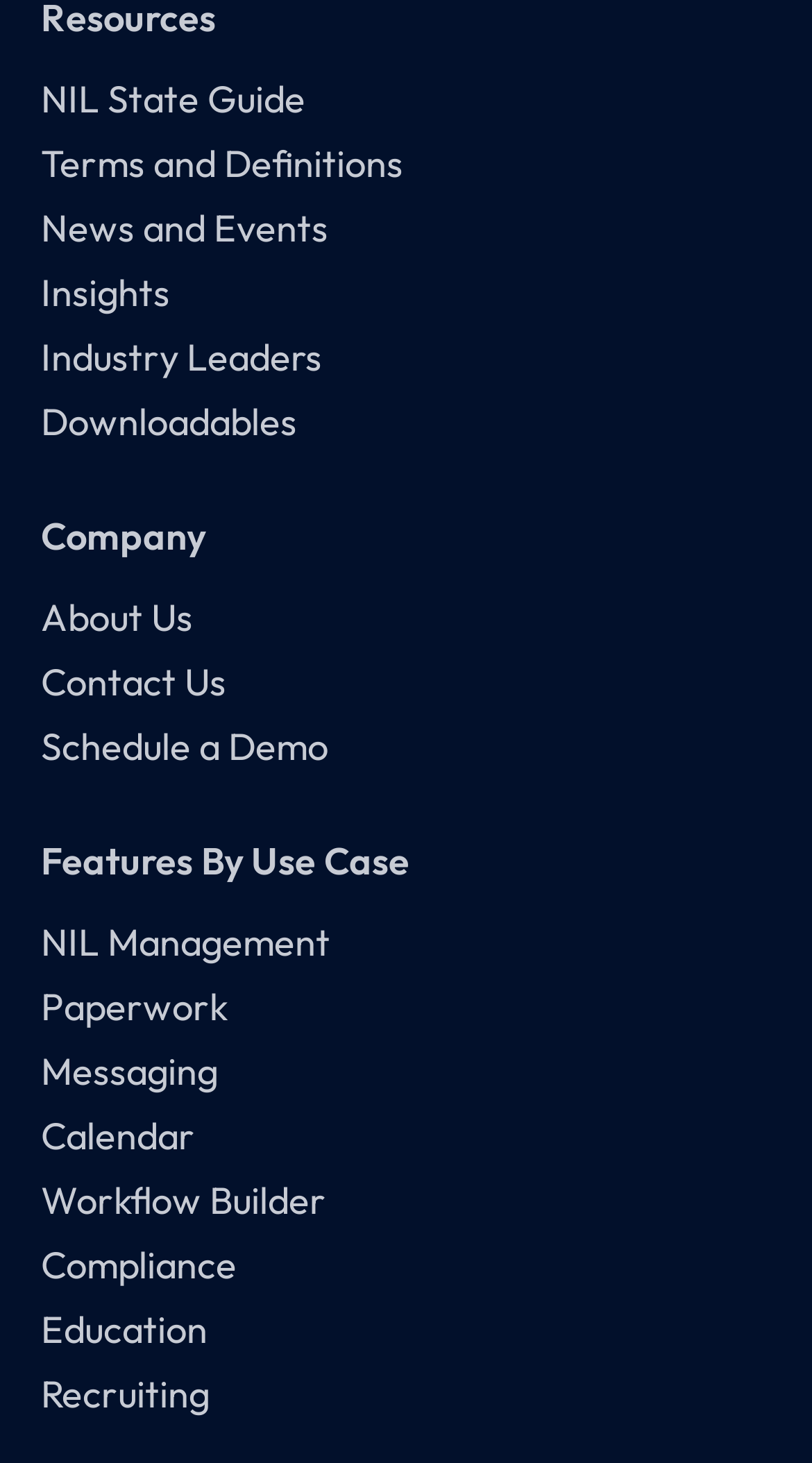Pinpoint the bounding box coordinates of the area that must be clicked to complete this instruction: "view site map".

None